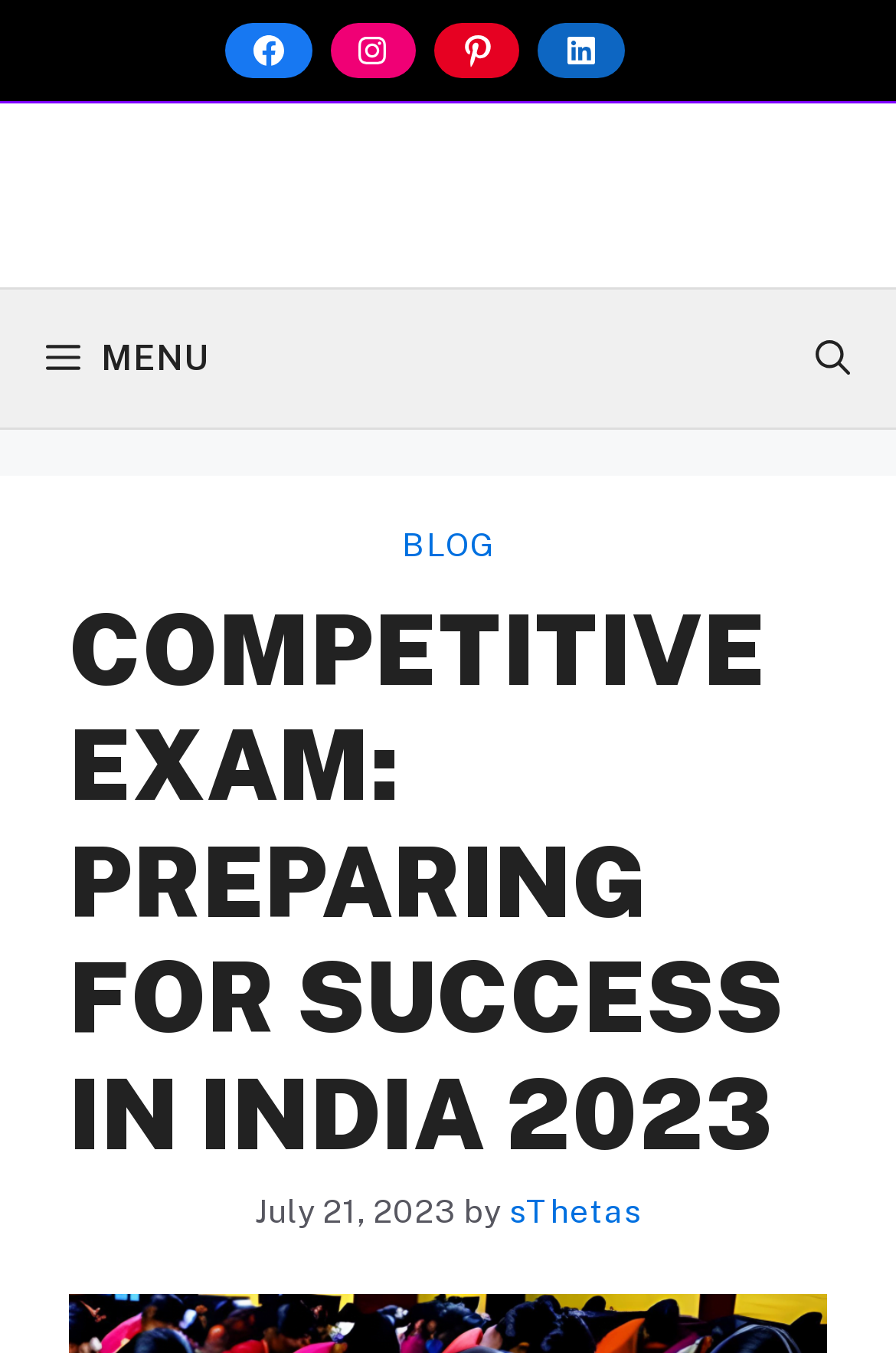Find the bounding box coordinates of the element I should click to carry out the following instruction: "Click the MENU button".

[0.0, 0.214, 0.285, 0.316]